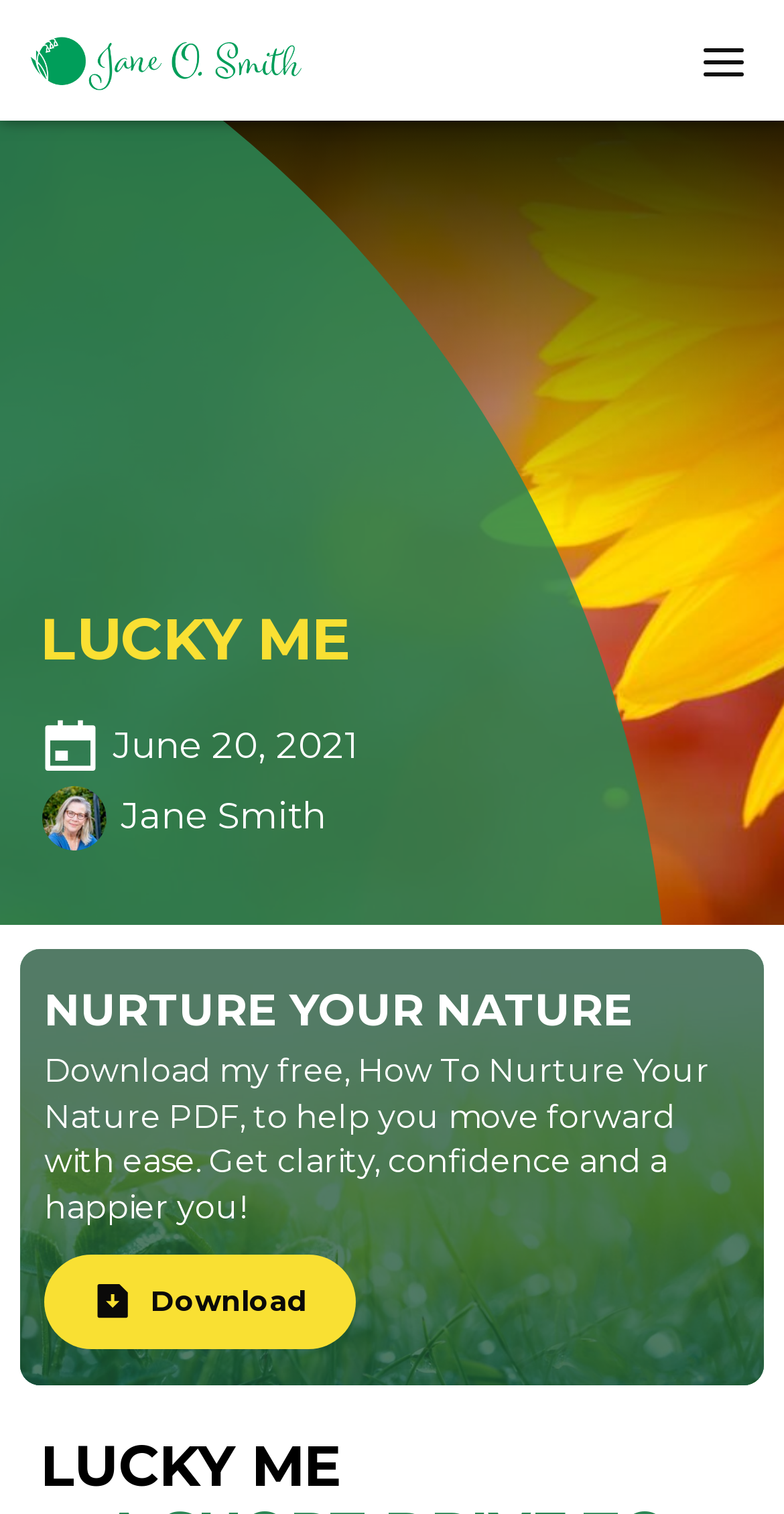Construct a thorough caption encompassing all aspects of the webpage.

The webpage is titled "Lucky Me – Jane O. Smith" and appears to be a personal webpage or blog. At the top left, there is a link to "Go to Homepage". On the top right, there is a switch to "Display mobile menu", which is currently unchecked.

Below the top navigation, there is a large heading "LUCKY ME" centered on the page. Underneath, there are two description lists, one below the other. The first list has a term "Published On" and a detail "June 20, 2021". The second list has a term "Author" and a detail "Jane Smith".

Further down the page, there is another heading "NURTURE YOUR NATURE" followed by a paragraph of text that describes a free PDF download, "How To Nurture Your Nature", which aims to help users gain clarity, confidence, and happiness. Below this text, there is a link to "Download How To PDF".